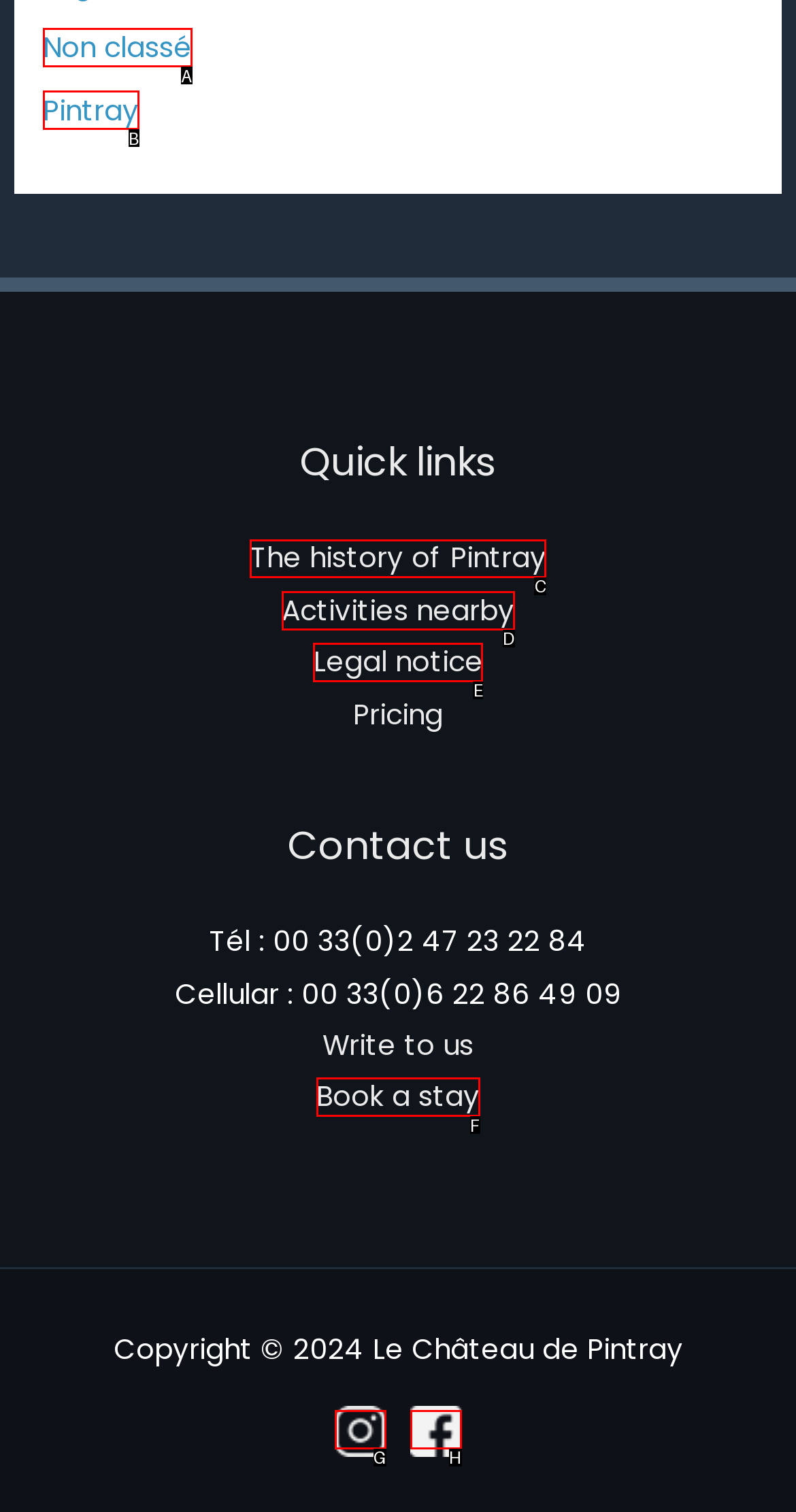Choose the HTML element you need to click to achieve the following task: Visit The history of Pintray
Respond with the letter of the selected option from the given choices directly.

C